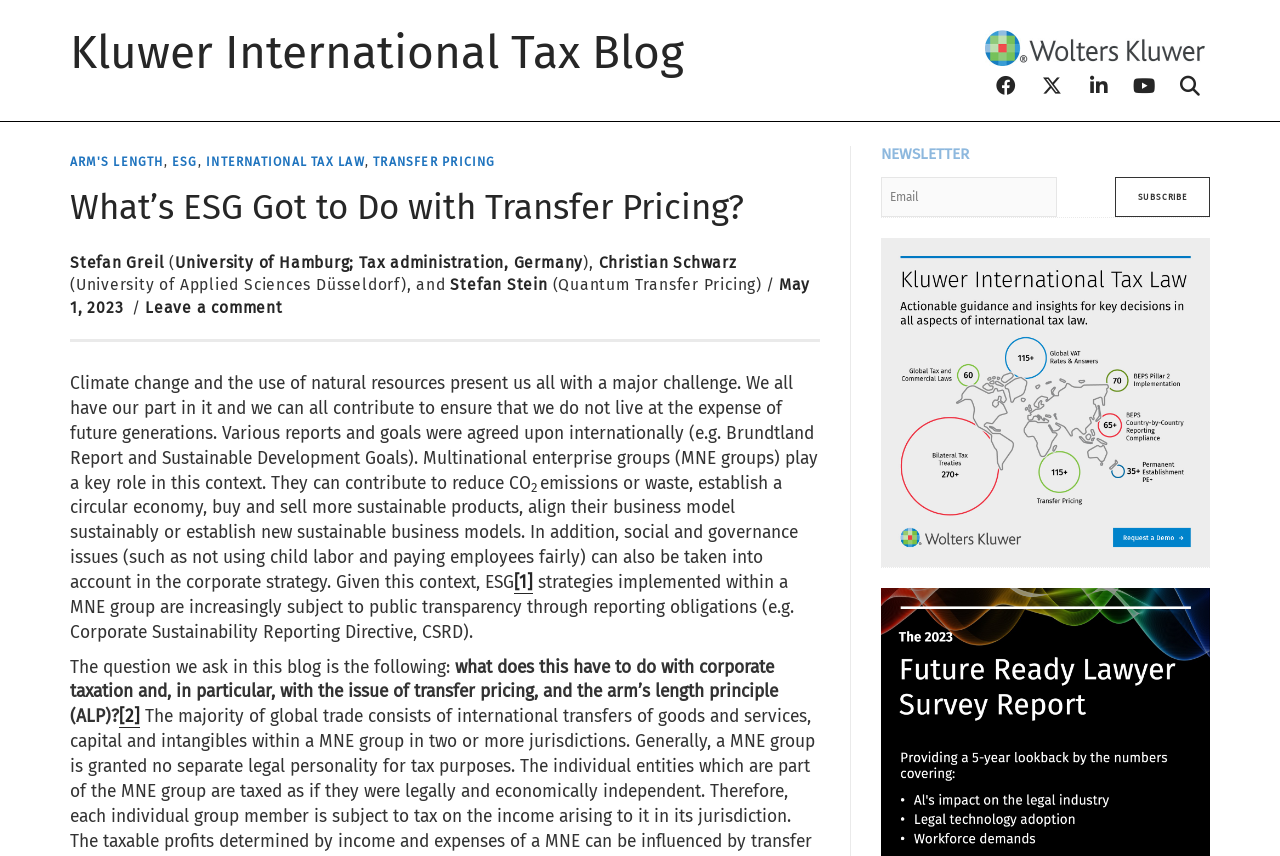Determine the bounding box coordinates of the section I need to click to execute the following instruction: "Click on the Facebook link". Provide the coordinates as four float numbers between 0 and 1, i.e., [left, top, right, bottom].

[0.77, 0.086, 0.802, 0.114]